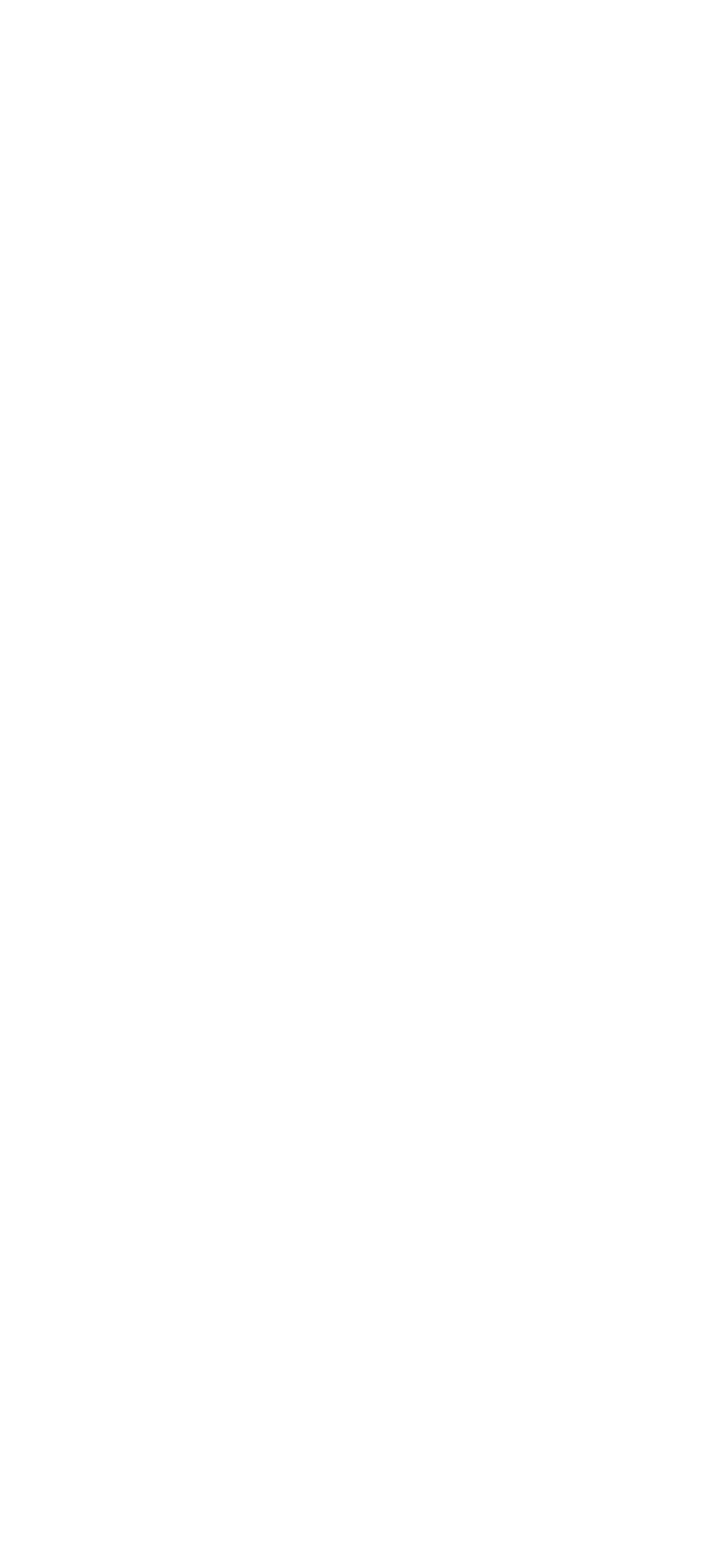What is the name of the company?
Please respond to the question with a detailed and informative answer.

The name of the company can be found in the top-left corner of the webpage, where an image with the text 'The Again Co.' is located.